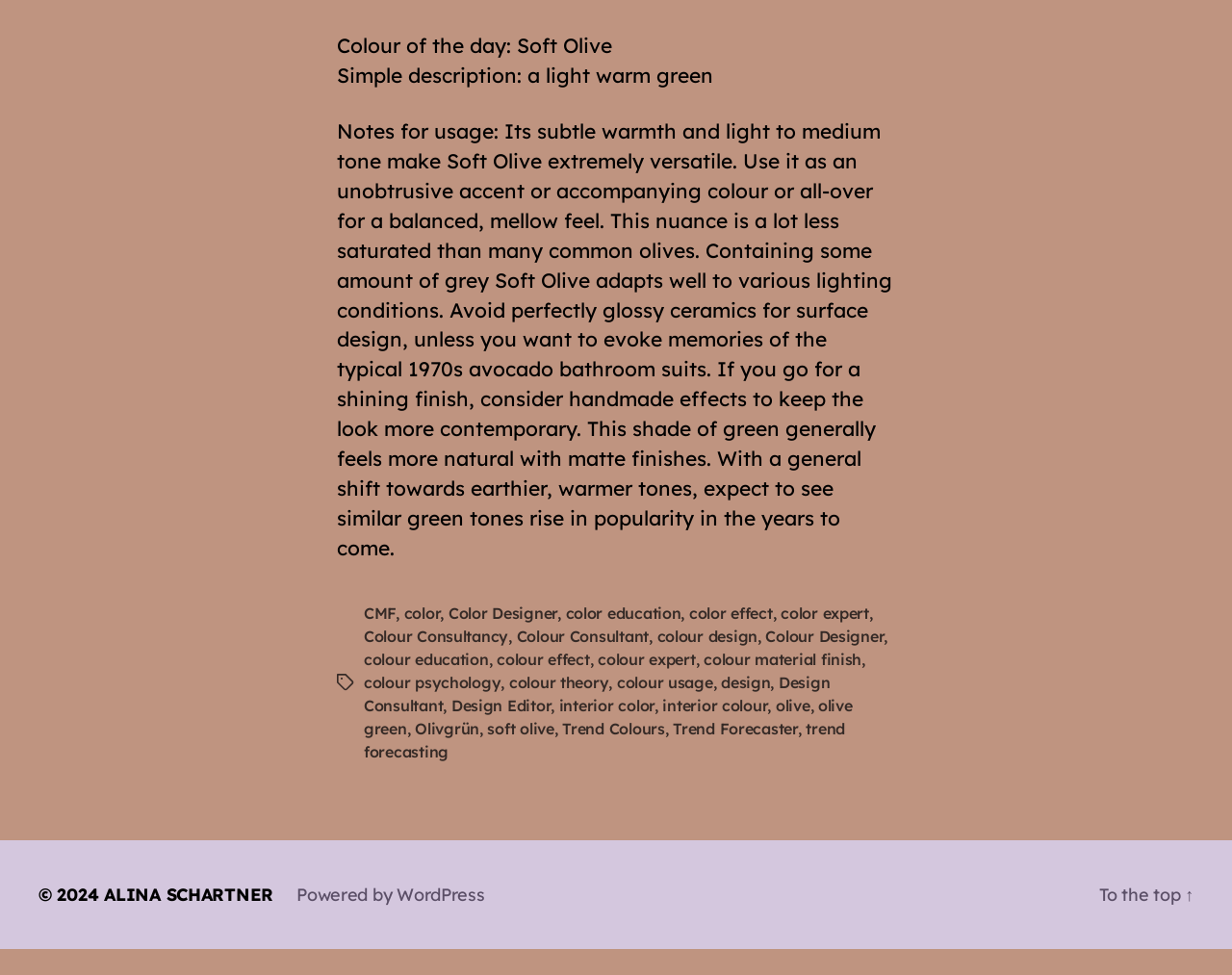Using the format (top-left x, top-left y, bottom-right x, bottom-right y), and given the element description, identify the bounding box coordinates within the screenshot: colour material finish

[0.571, 0.693, 0.699, 0.713]